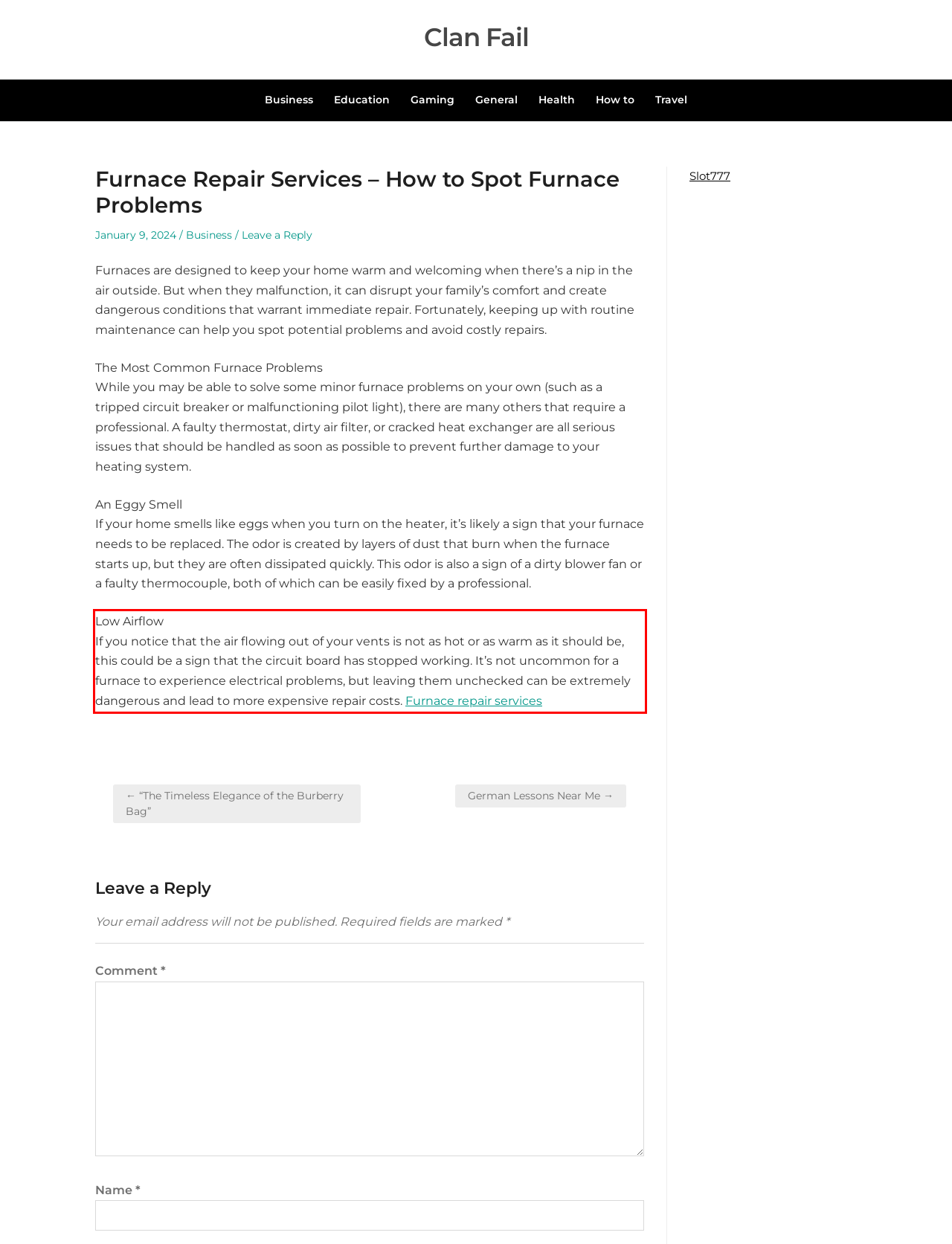You are given a webpage screenshot with a red bounding box around a UI element. Extract and generate the text inside this red bounding box.

Low Airflow If you notice that the air flowing out of your vents is not as hot or as warm as it should be, this could be a sign that the circuit board has stopped working. It’s not uncommon for a furnace to experience electrical problems, but leaving them unchecked can be extremely dangerous and lead to more expensive repair costs. Furnace repair services